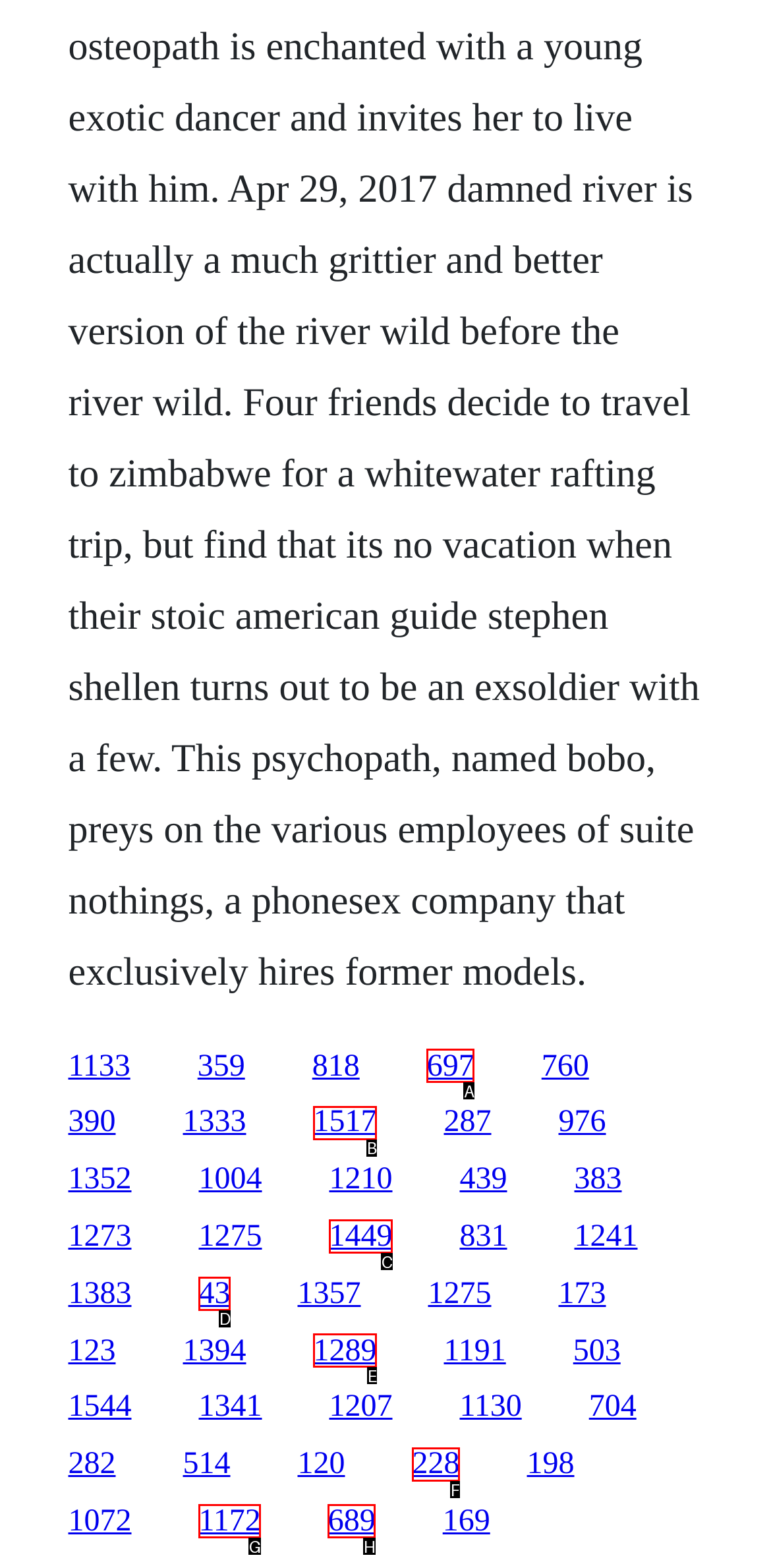Using the description: 1172, find the corresponding HTML element. Provide the letter of the matching option directly.

G